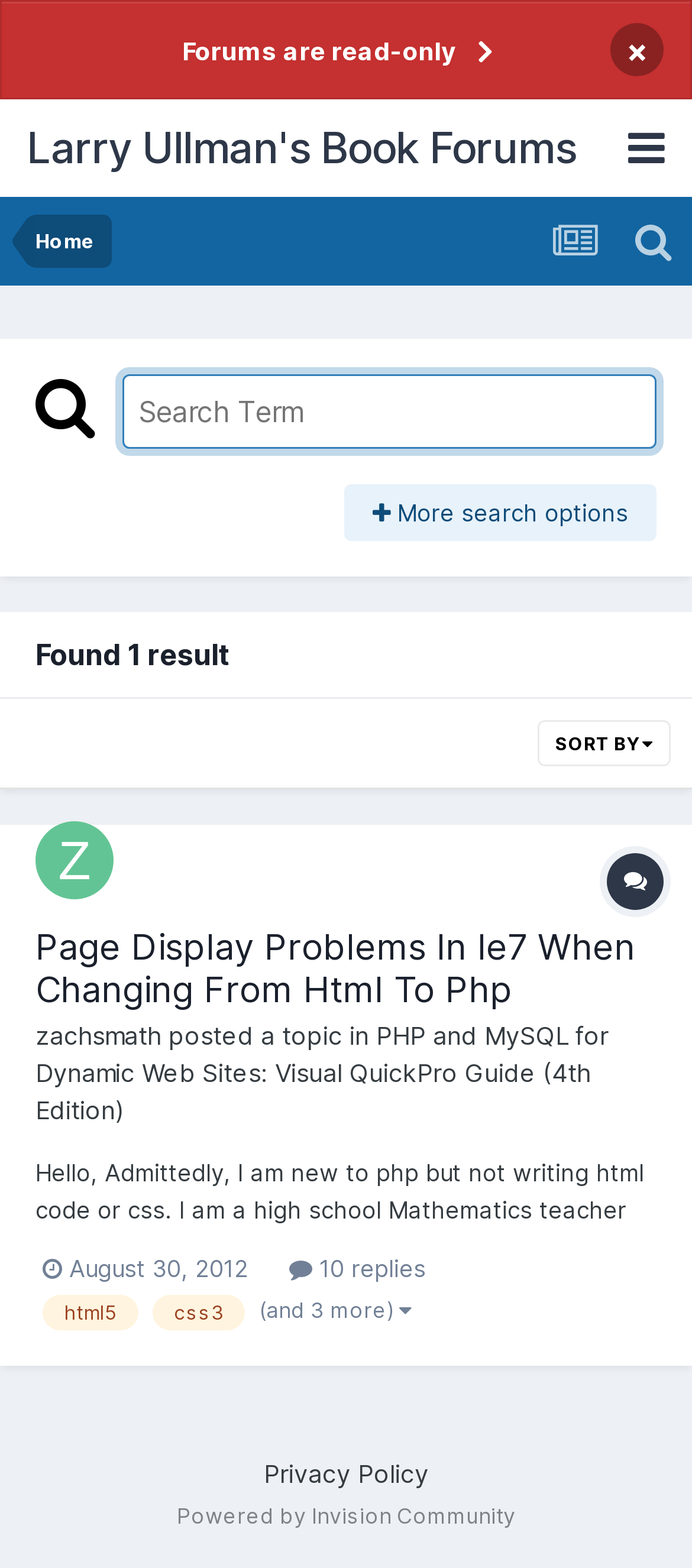Give a full account of the webpage's elements and their arrangement.

This webpage is a forum discussion page from Larry Ullman's Book Forums, specifically showing results for the tag "ie9". At the top, there is a navigation bar with links to "Forums are read-only", "Larry Ullman's Book Forums", and "Home". There is also a search bar with a button and a link to "More search options".

Below the navigation bar, there is a heading that indicates 1 result was found. The main content area is divided into two sections. On the left, there is a topic title "Page Display Problems In Ie7 When Changing From Html To Php" with a link to the topic and a link to the author "zachsmath" with an accompanying image. Below the topic title, there is a description of the topic posted by "zachsmath" in the "PHP and MySQL for Dynamic Web Sites: Visual QuickPro Guide (4th Edition)" category.

On the right side of the main content area, there is a table with a post from "zachsmath" that discusses difficulties in maintaining a static HTML website and the decision to switch to PHP. Below the post, there are links to the date and time of the post, the number of replies, and tags related to the topic, including "html5" and "css3".

At the bottom of the page, there is a footer section with links to "Privacy Policy" and "Powered by Invision Community".